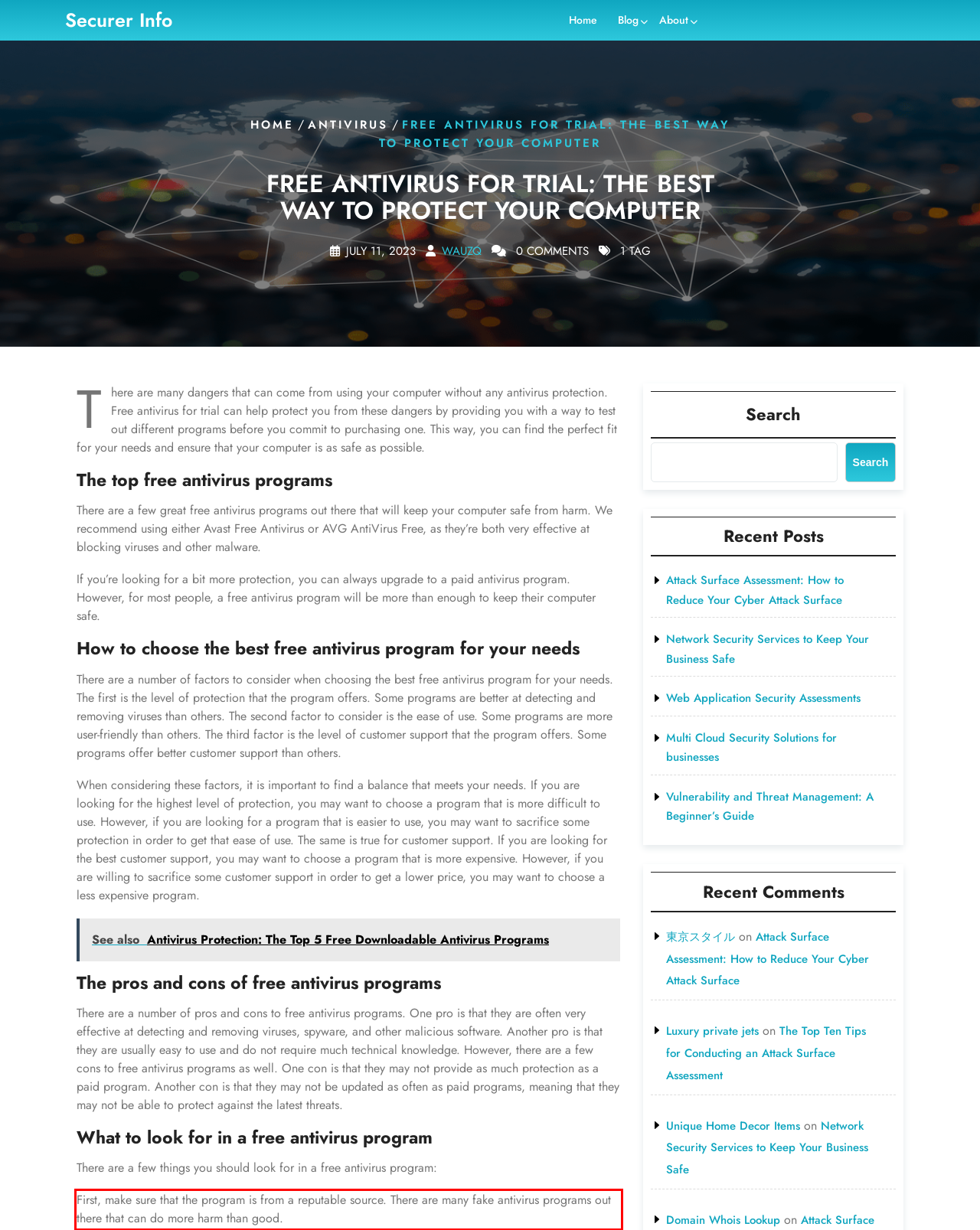Please perform OCR on the UI element surrounded by the red bounding box in the given webpage screenshot and extract its text content.

First, make sure that the program is from a reputable source. There are many fake antivirus programs out there that can do more harm than good.